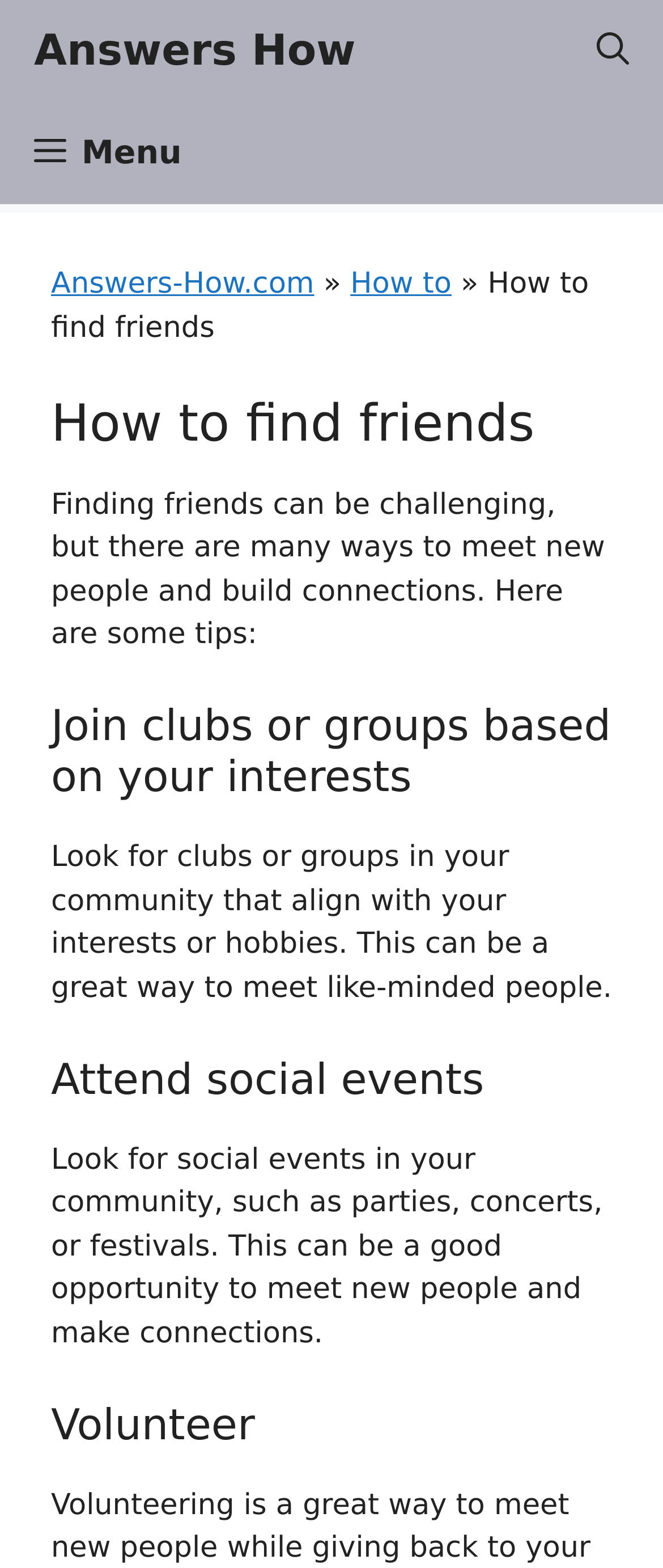What type of events are recommended to attend?
Provide a detailed answer to the question, using the image to inform your response.

The webpage suggests attending social events, such as parties, concerts, or festivals, as a way to meet new people and make connections, as stated in the section 'Attend social events'.